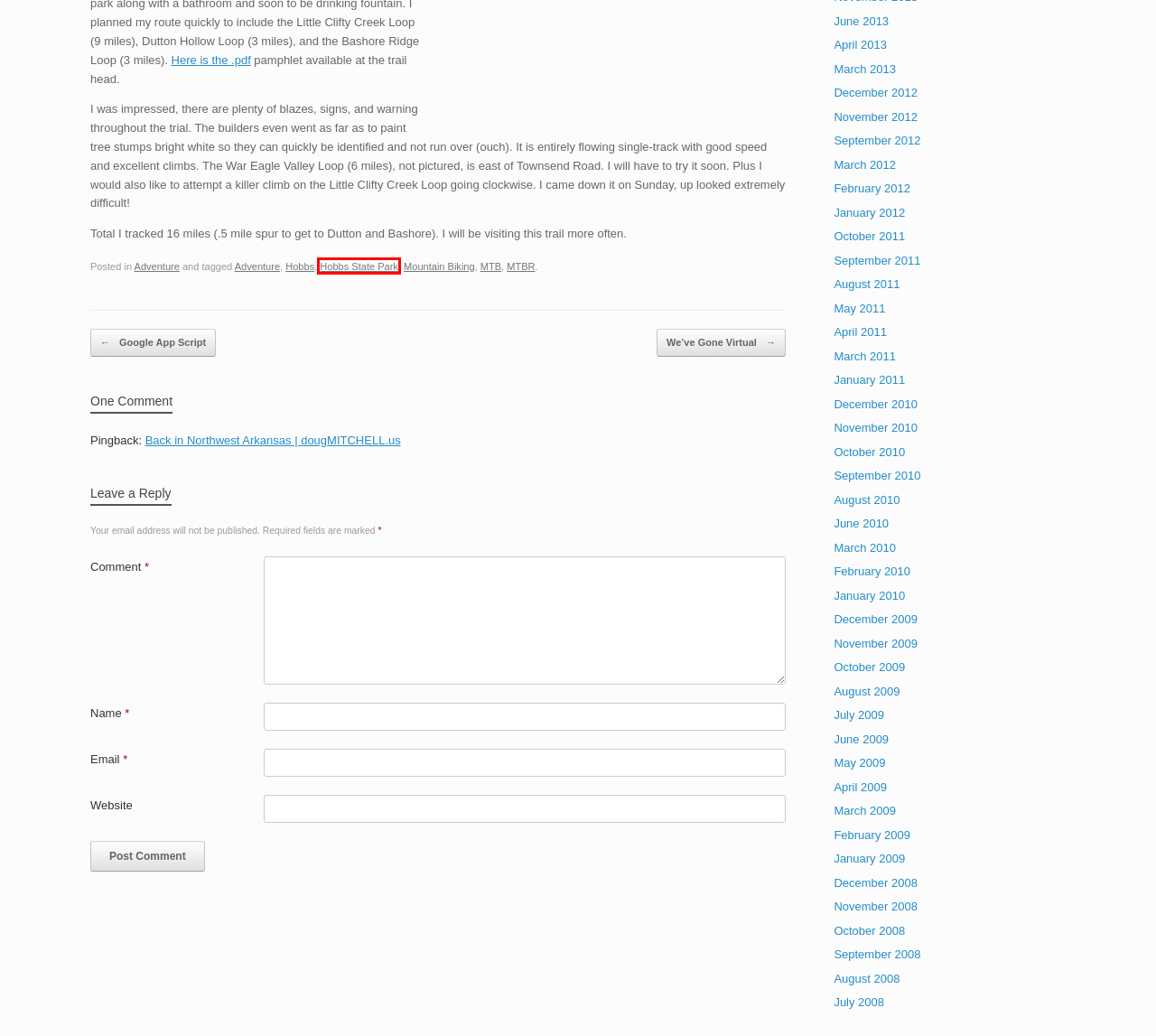Examine the screenshot of a webpage featuring a red bounding box and identify the best matching webpage description for the new page that results from clicking the element within the box. Here are the options:
A. April 2013 – Mitchell
B. March 2010 – Mitchell
C. October 2008 – Mitchell
D. January 2009 – Mitchell
E. August 2010 – Mitchell
F. Hobbs State Park – Mitchell
G. June 2010 – Mitchell
H. March 2009 – Mitchell

F